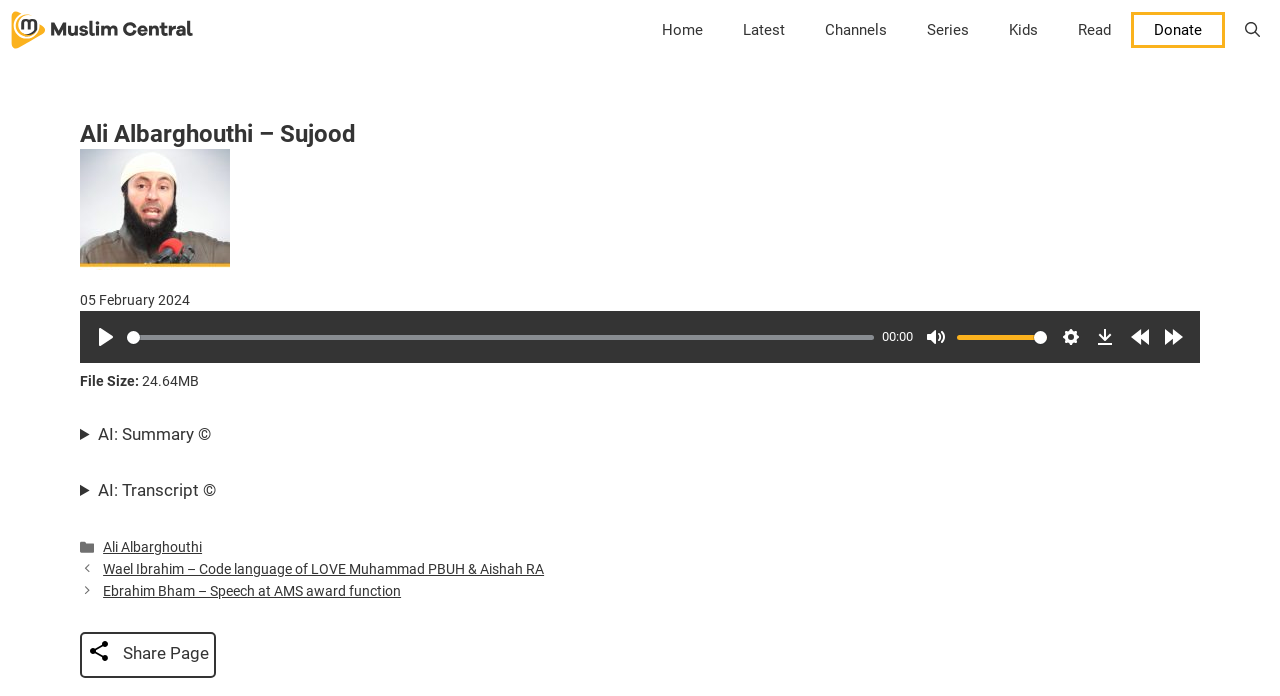Provide a brief response to the question below using one word or phrase:
Is the audio muted?

No